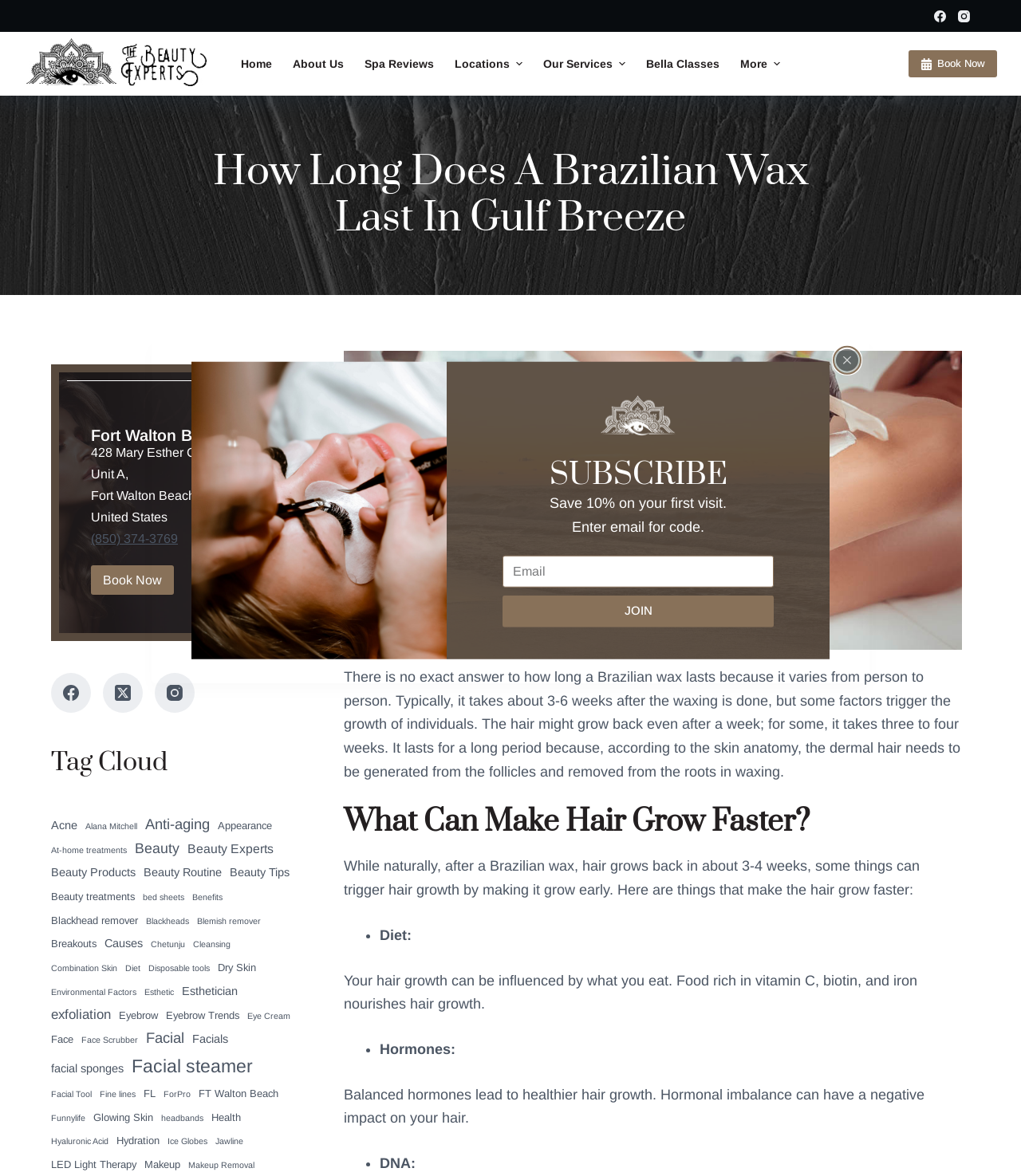Specify the bounding box coordinates of the area to click in order to execute this command: 'Enter email for code'. The coordinates should consist of four float numbers ranging from 0 to 1, and should be formatted as [left, top, right, bottom].

[0.56, 0.441, 0.69, 0.455]